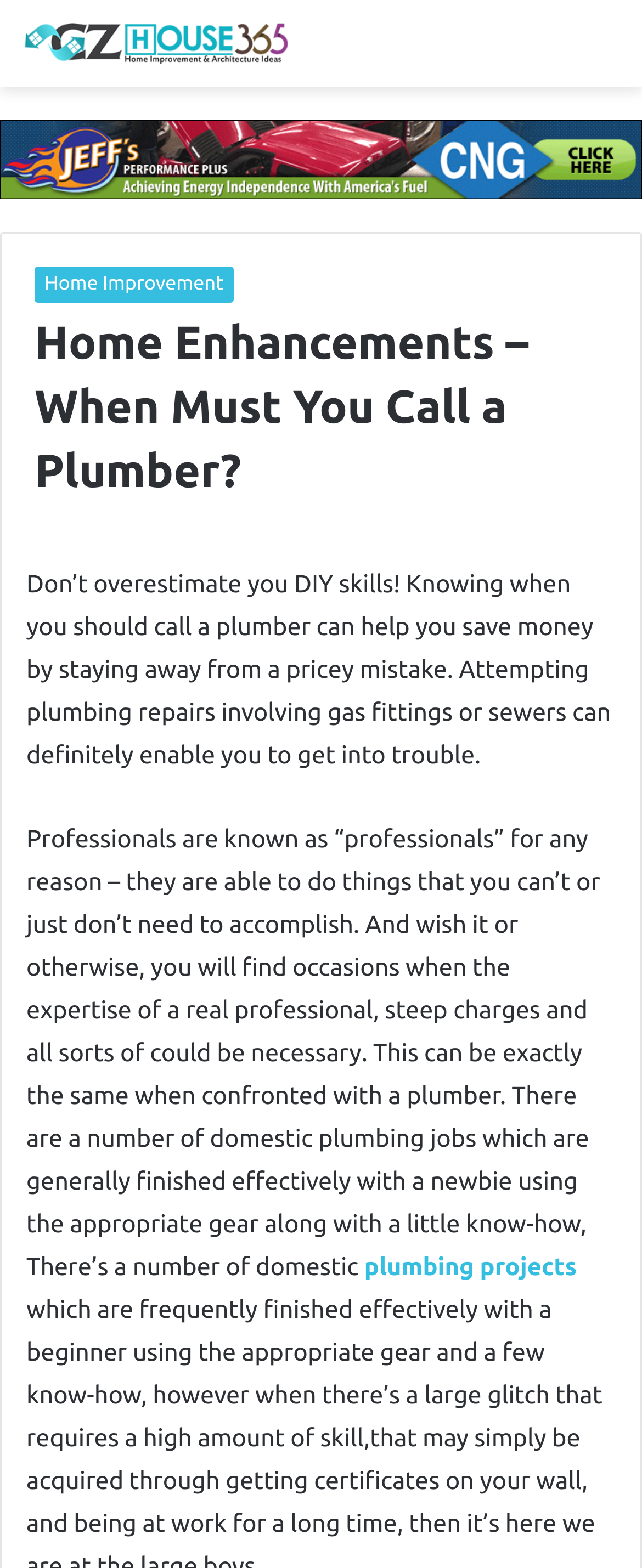Provide a brief response to the question below using a single word or phrase: 
What is the tone of the webpage?

Cautionary